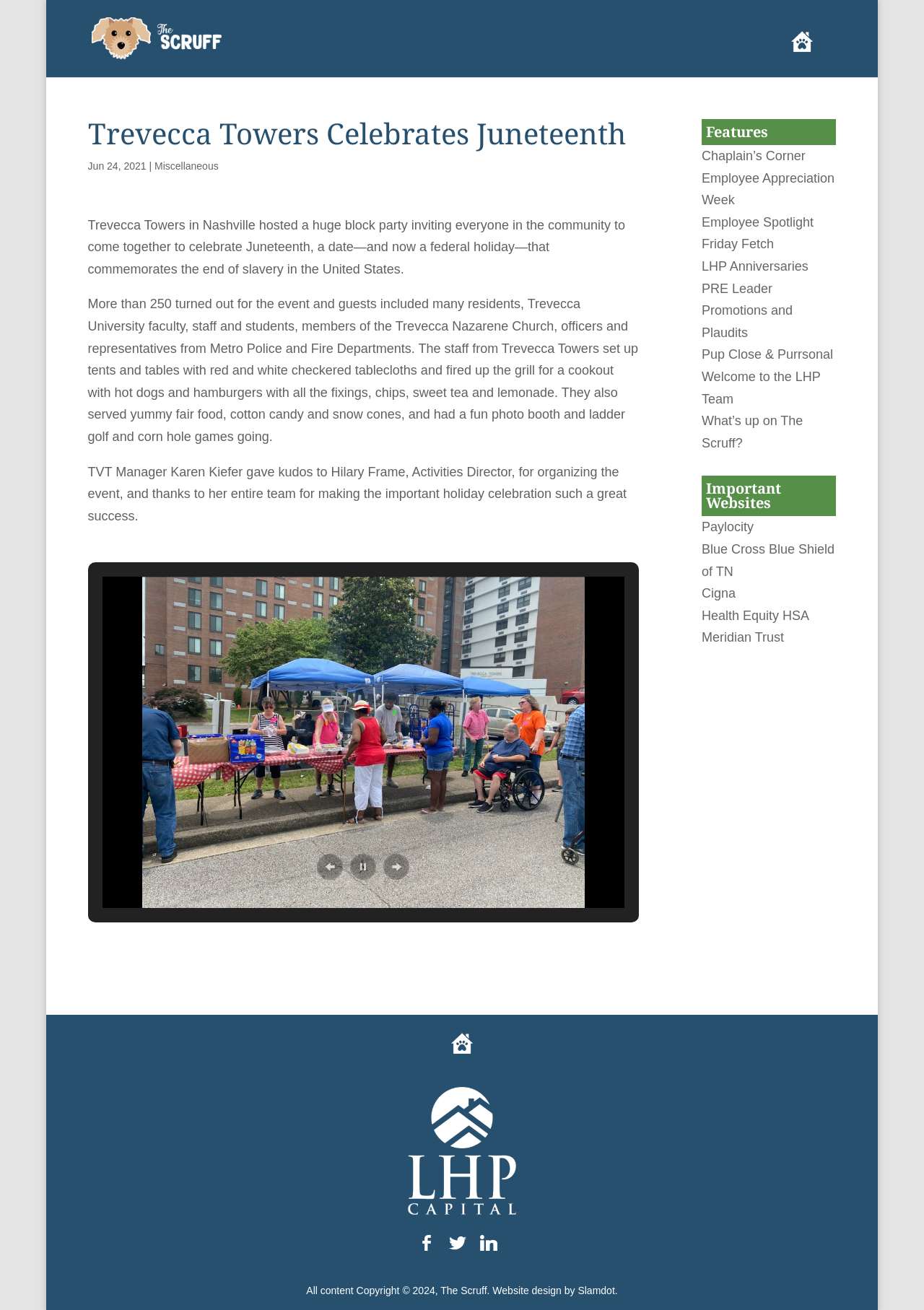Please find the bounding box coordinates of the element that you should click to achieve the following instruction: "Visit the website of Slamdot". The coordinates should be presented as four float numbers between 0 and 1: [left, top, right, bottom].

[0.625, 0.981, 0.665, 0.989]